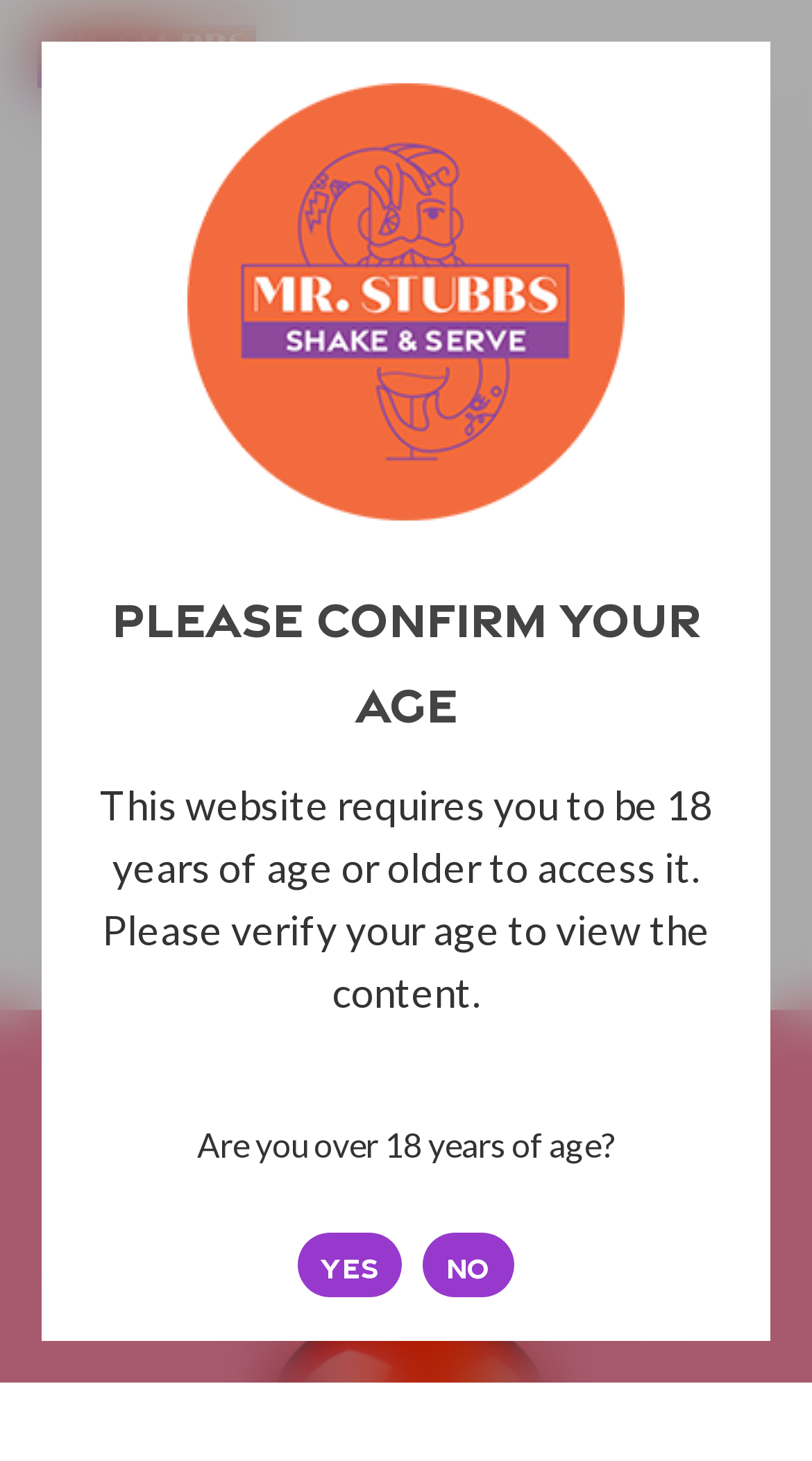What is the age requirement to access this website? Using the information from the screenshot, answer with a single word or phrase.

18 years